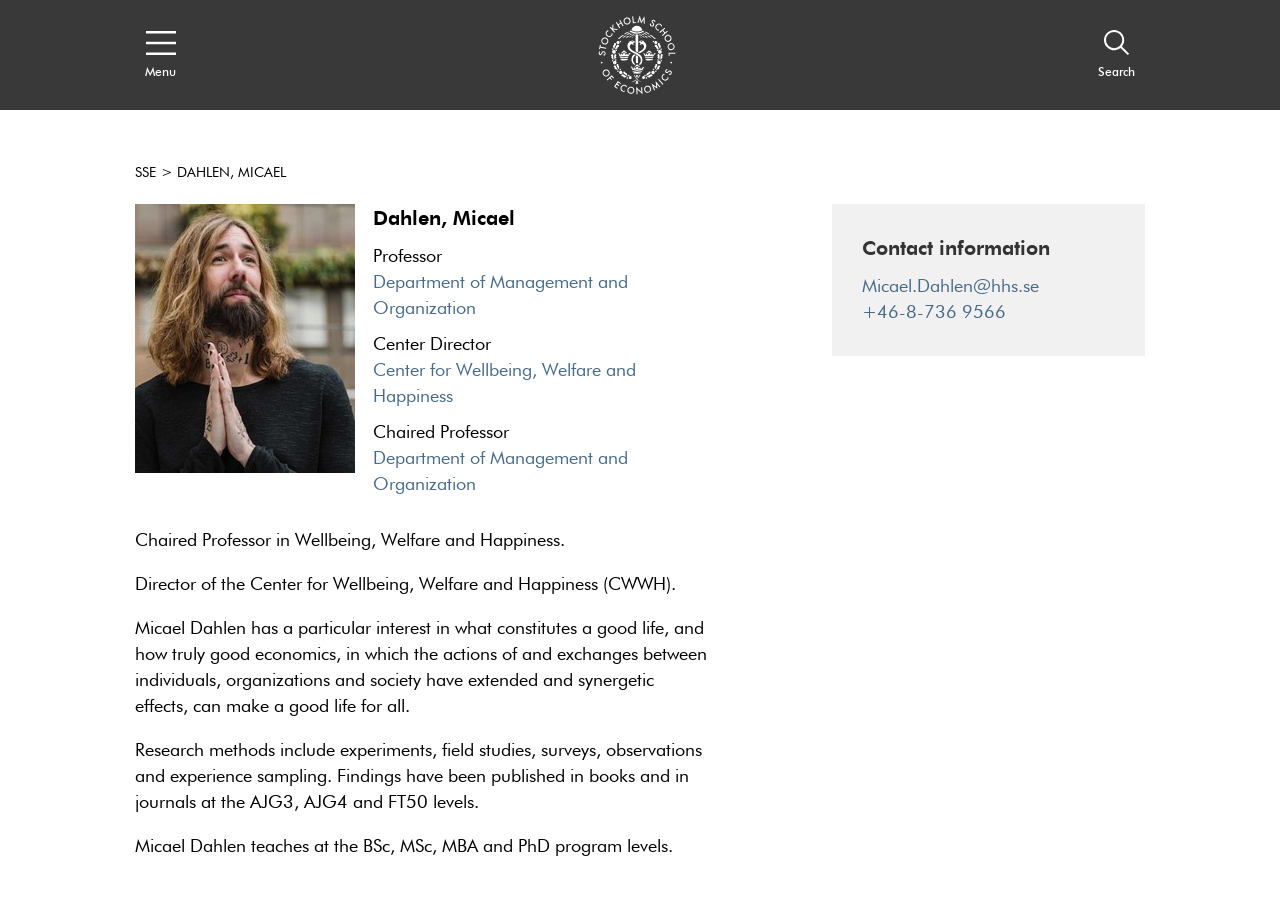Describe all the visual and textual components of the webpage comprehensively.

This webpage is about Micael Dahlen, a professor at the Stockholm School of Economics. At the top left corner, there is a button to open the navigation menu, accompanied by a small image. On the top right corner, there are two links, one with an image, and another with the text "Search". Below these elements, there are three links: "SSE", "DAHLEN, MICAEL", and another with no text.

The main content of the webpage is an article that takes up most of the page. It starts with a heading "Dahlen, Micael" followed by the text "Professor". Below this, there are links to the "Department of Management and Organization" and "Center for Wellbeing, Welfare and Happiness", as well as text describing Micael Dahlen's roles and interests.

The article continues with a brief description of Micael Dahlen's research methods and publications, followed by a section on his teaching activities. At the bottom of the article, there is a heading "Contact information" with links to his email address and phone number.

Throughout the webpage, there are several images, but they are all small and used as icons or decorations. The overall layout is organized, with clear headings and concise text, making it easy to navigate and read.